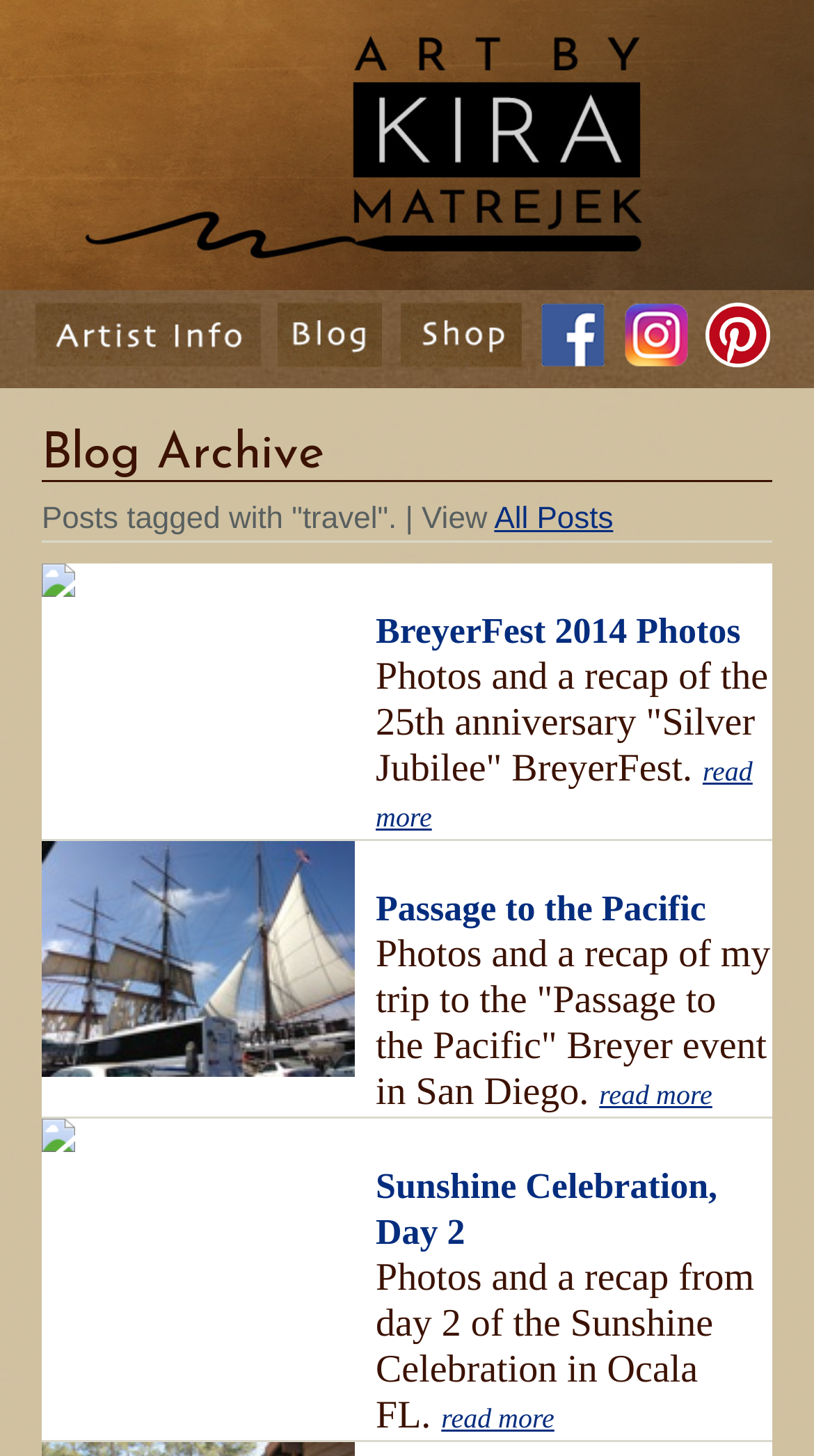Determine the bounding box for the described HTML element: "All Posts". Ensure the coordinates are four float numbers between 0 and 1 in the format [left, top, right, bottom].

[0.607, 0.346, 0.753, 0.369]